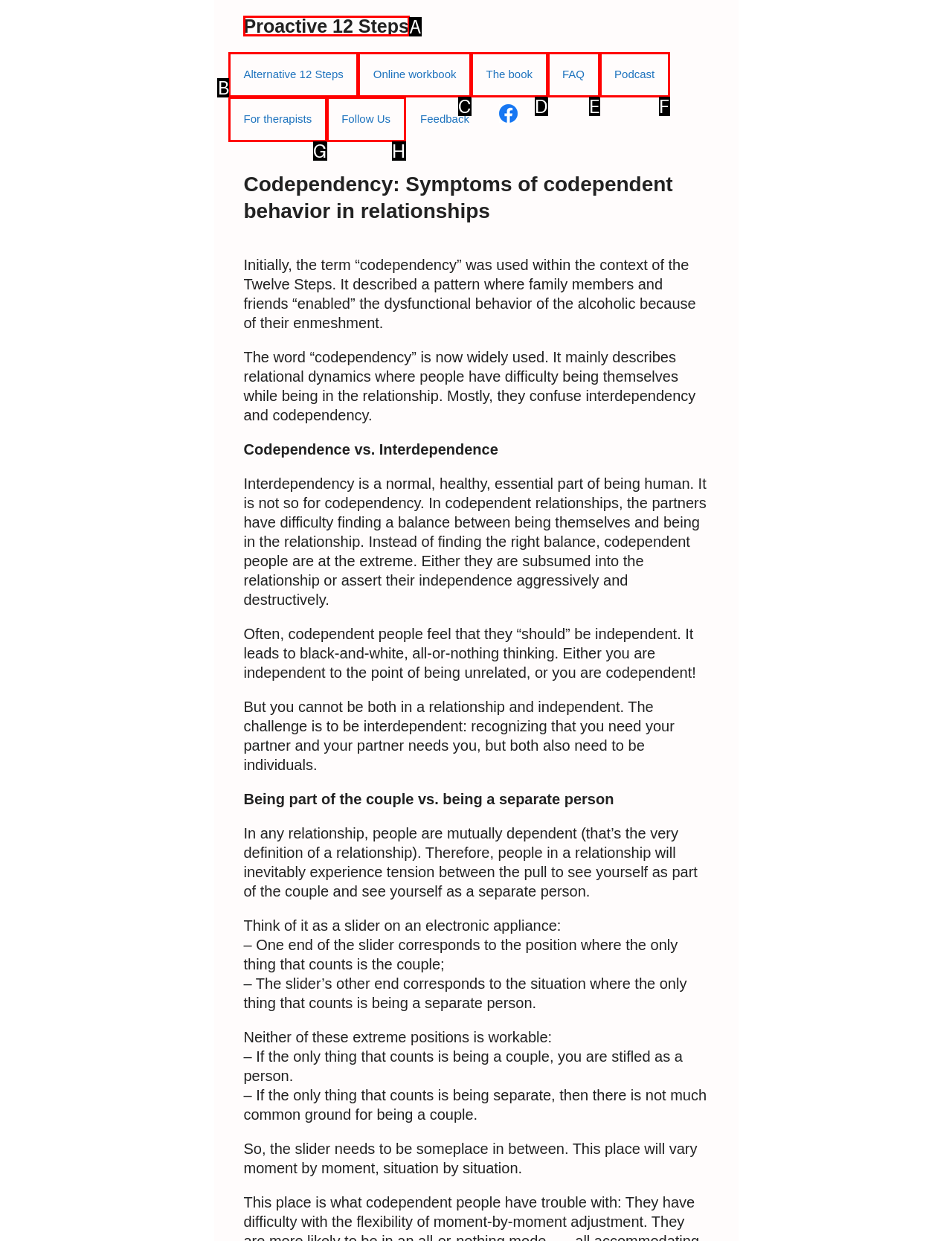Given the instruction: Click the 'Proactive 12 Steps' link, which HTML element should you click on?
Answer with the letter that corresponds to the correct option from the choices available.

A